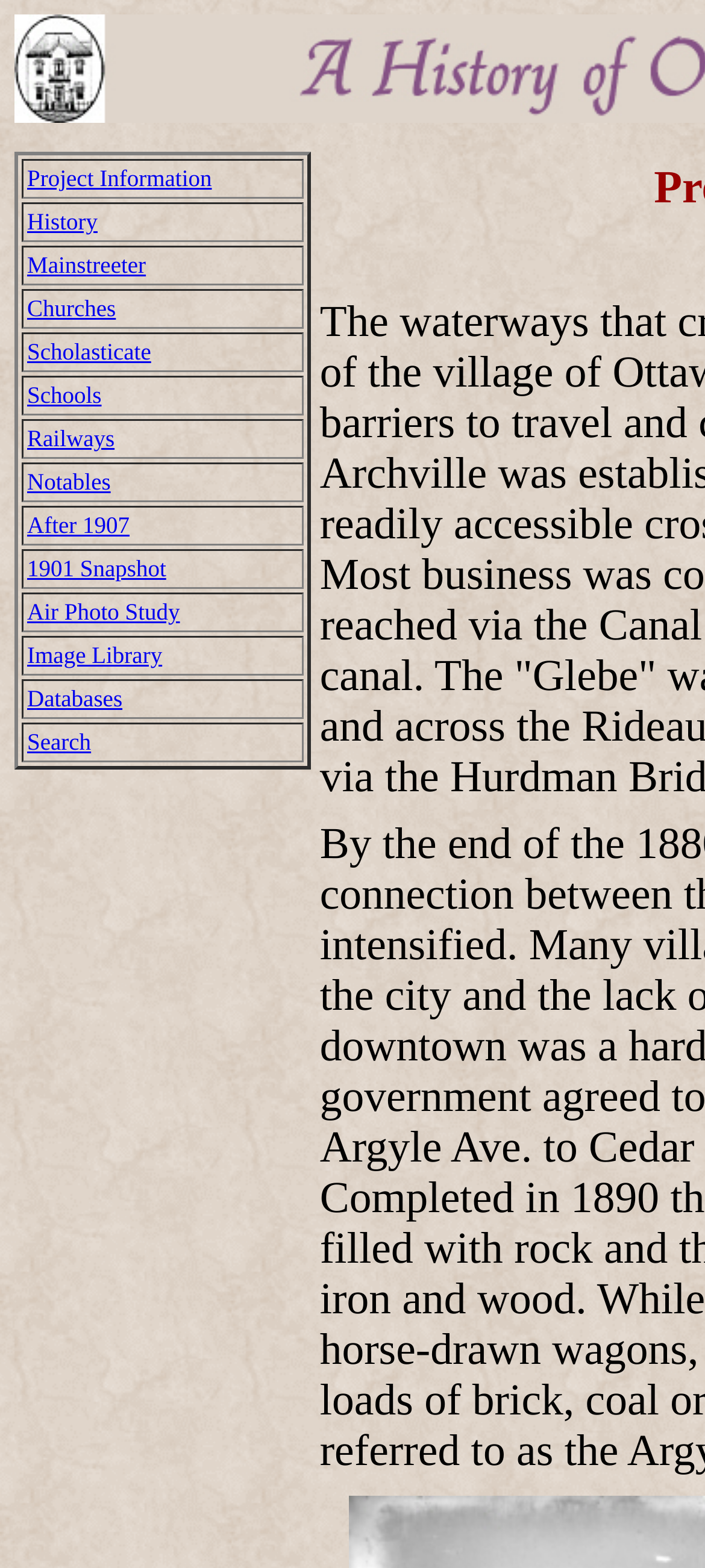Produce a meticulous description of the webpage.

The webpage is about Pretoria Bridge, and it appears to be a informational page with a table of contents. The page is divided into a series of rows, each containing a grid cell with a link to a specific topic related to Pretoria Bridge. 

At the top of the page, there is a table with multiple rows, each row containing a link to a different topic, such as "Project Information", "History", "Mainstreeter", "Churches", and so on. There are a total of 12 rows, each with a link to a different topic. 

The links are arranged vertically, with "Project Information" at the top and "Search" at the bottom. Each link is positioned to the left side of the page, with a small gap between each row. The links are evenly spaced, with no clear grouping or categorization.